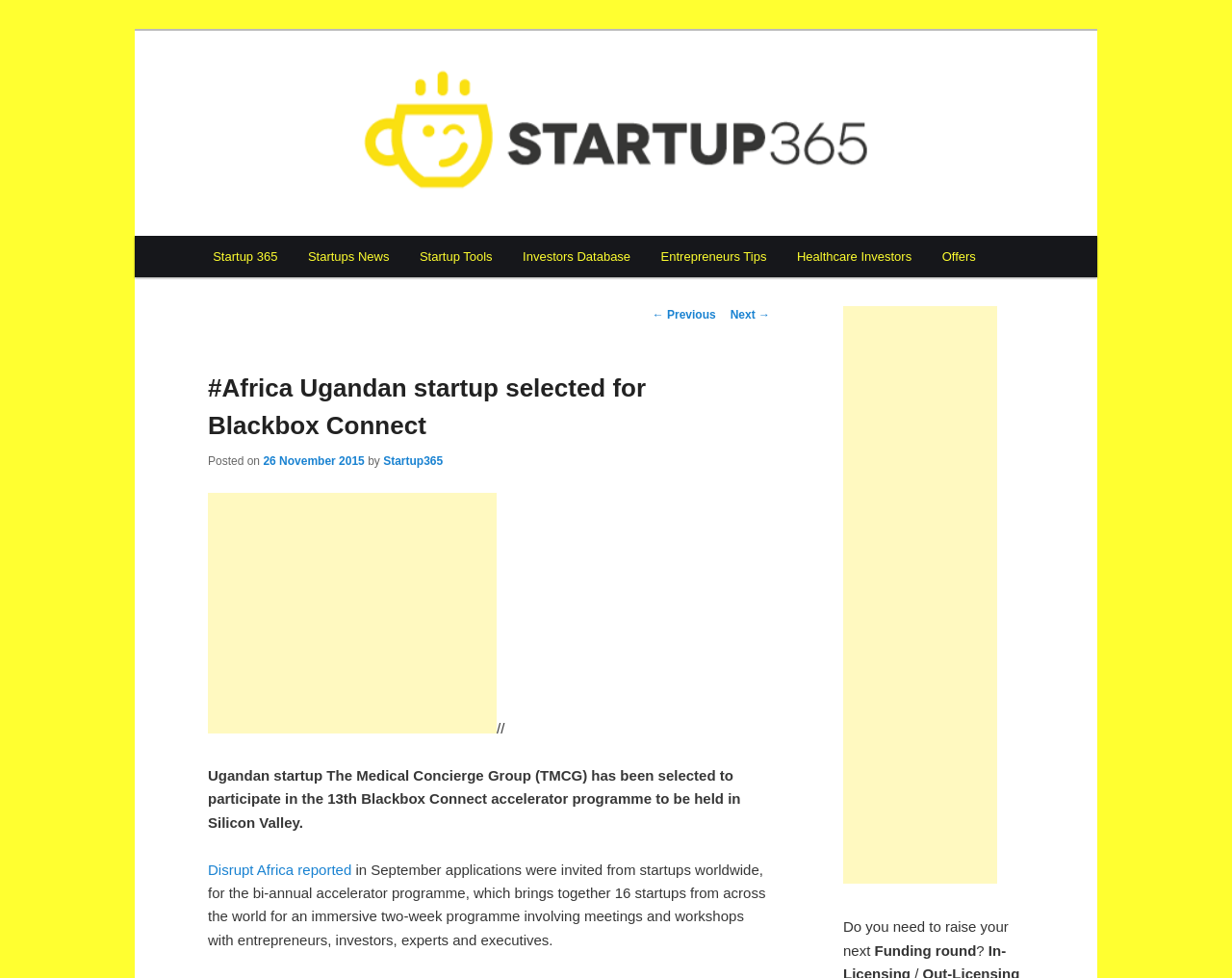Identify the bounding box of the UI component described as: "← Previous".

[0.529, 0.315, 0.581, 0.329]